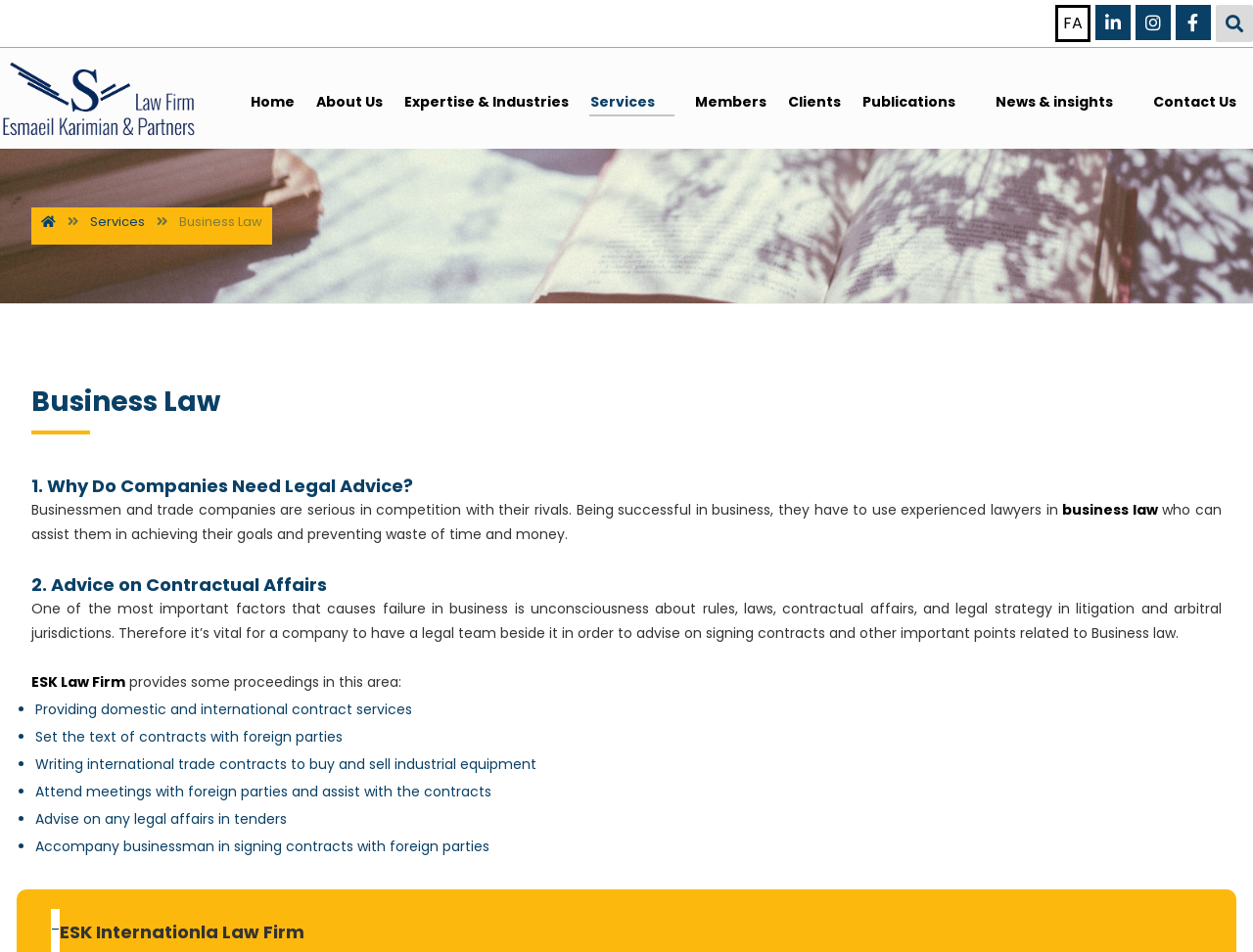Can you give a comprehensive explanation to the question given the content of the image?
What is the social media platform with the link at the top right corner?

I found the social media links by looking at the top navigation bar, where there are three links with social media icons. The last link has the Facebook icon, which is the answer to this question.